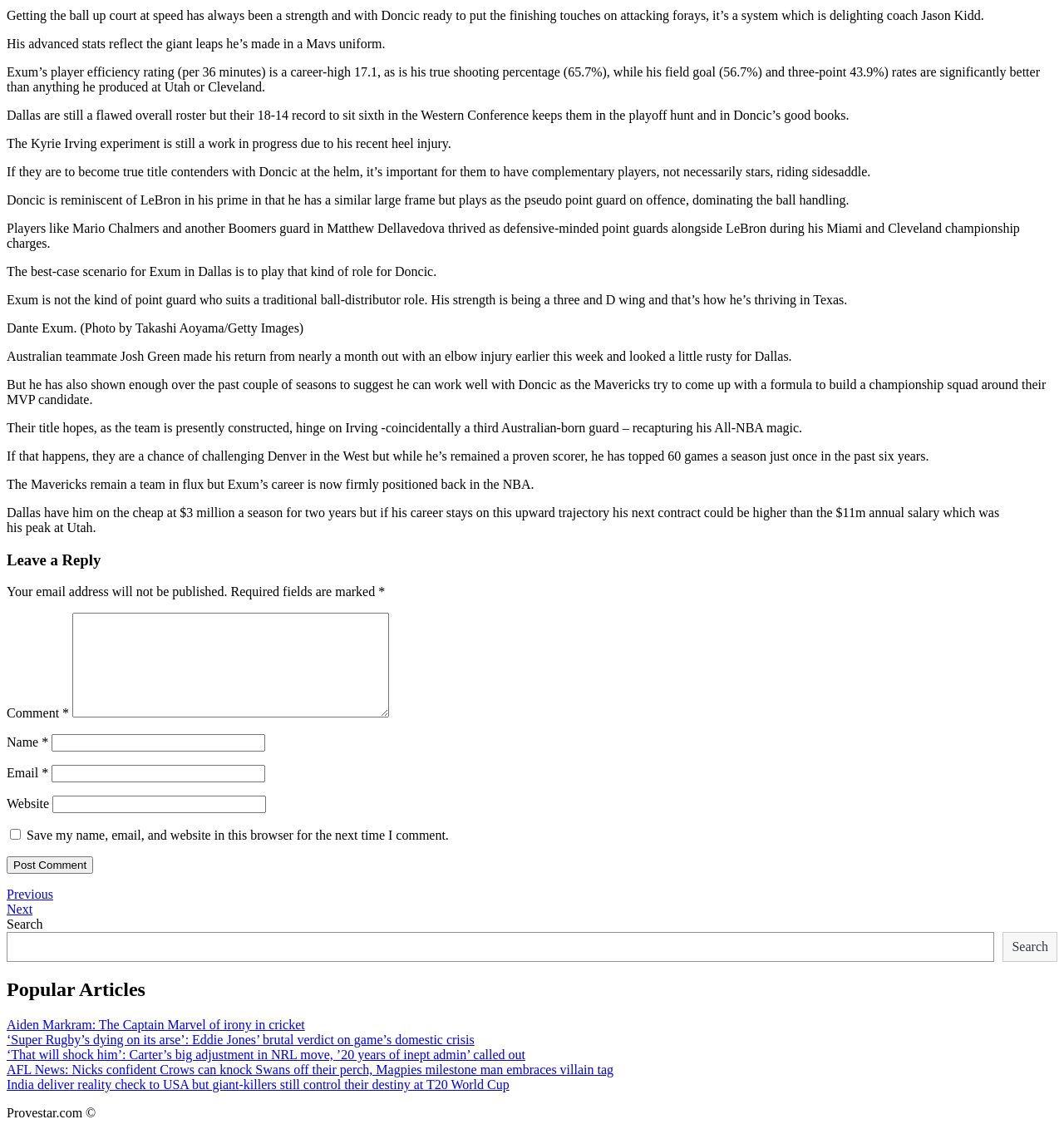For the following element description, predict the bounding box coordinates in the format (top-left x, top-left y, bottom-right x, bottom-right y). All values should be floating point numbers between 0 and 1. Description: Search

[0.943, 0.822, 0.994, 0.848]